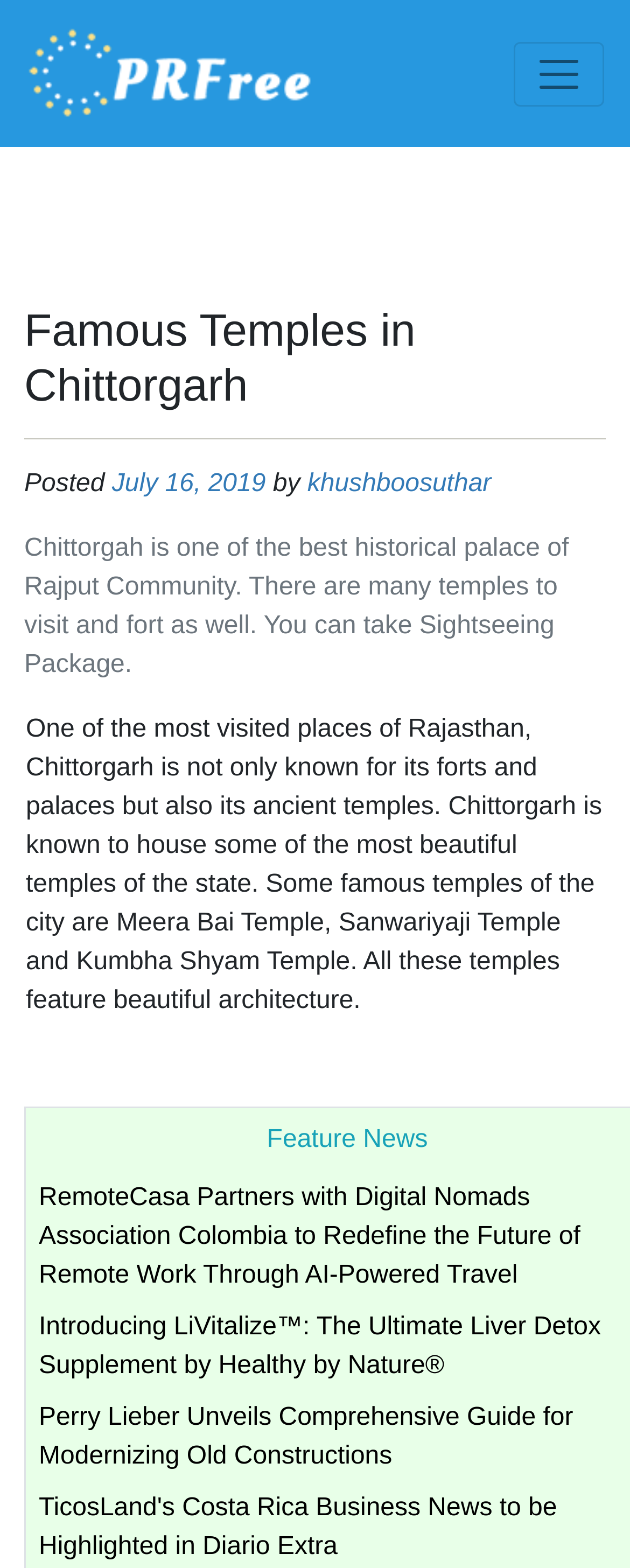Identify and provide the bounding box coordinates of the UI element described: "aria-label="Toggle navigation"". The coordinates should be formatted as [left, top, right, bottom], with each number being a float between 0 and 1.

[0.815, 0.026, 0.959, 0.067]